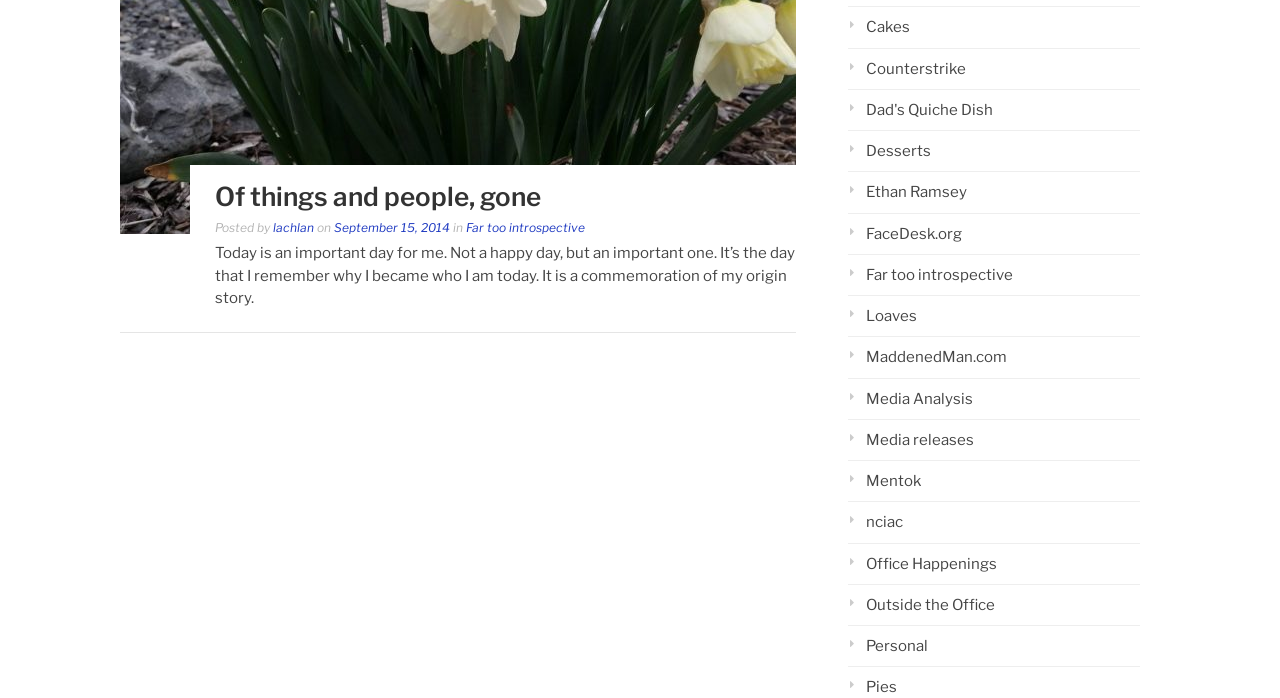Answer the question using only one word or a concise phrase: What is the date of the blog post?

September 15, 2014